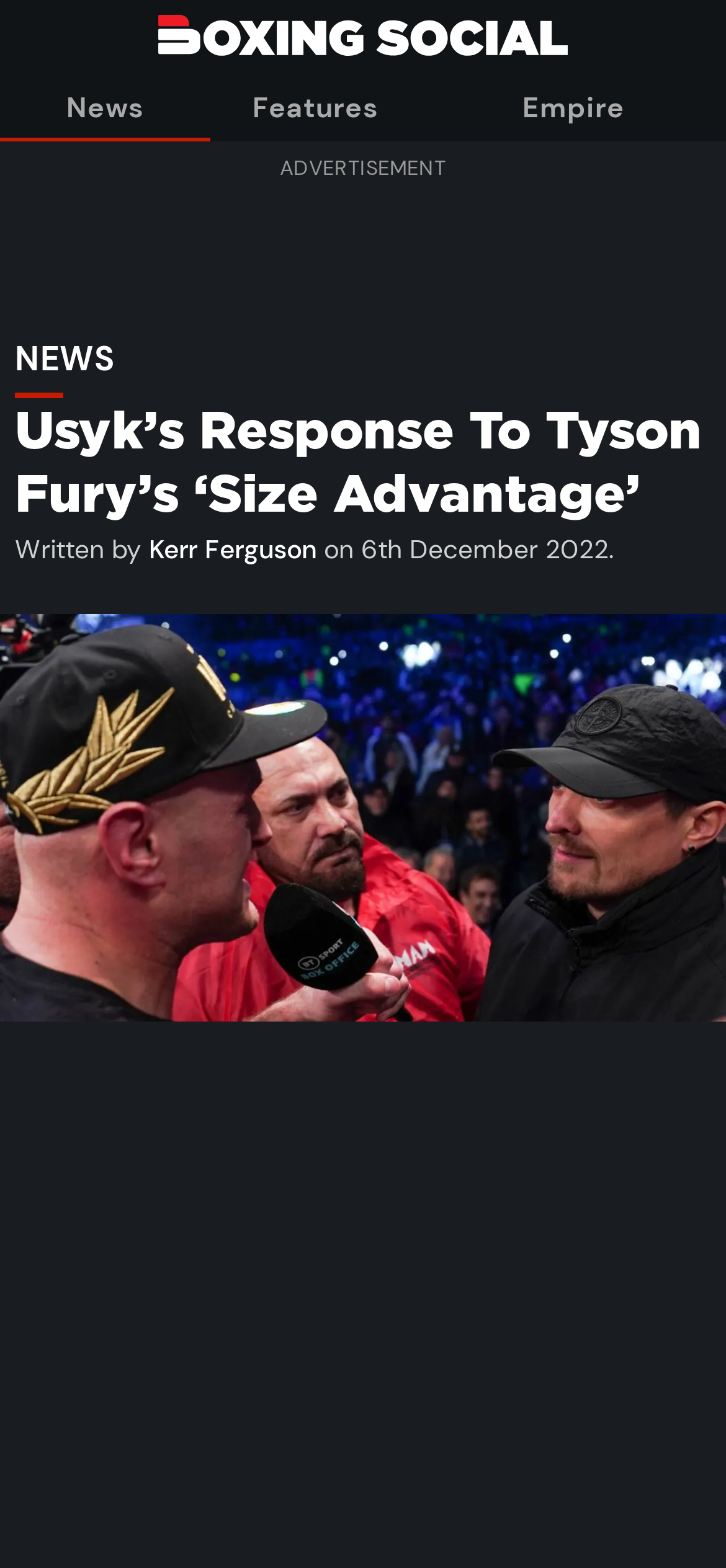Generate a comprehensive caption for the webpage you are viewing.

The webpage appears to be a news article about boxing, specifically discussing the response of Oleksandr Usyk to Tyson Fury's claim of having a size advantage. 

At the top of the page, there is a header section with three links: "News", "Features", and "Empire Fight Store", which are aligned horizontally from left to right. Below this section, there is a large header that spans the entire width of the page, displaying the title of the article: "Usyk's Response To Tyson Fury's 'Size Advantage'". 

To the right of the title, there is a byline that indicates the article was written by Kerr Ferguson on 6th December 2022. 

The main content of the article is accompanied by a large image that takes up the full width of the page, depicting Tyson Fury and Oleksandr Usyk. 

At the very top of the page, there is a small link to "Boxing Social" with an associated image, which appears to be a logo or branding element.